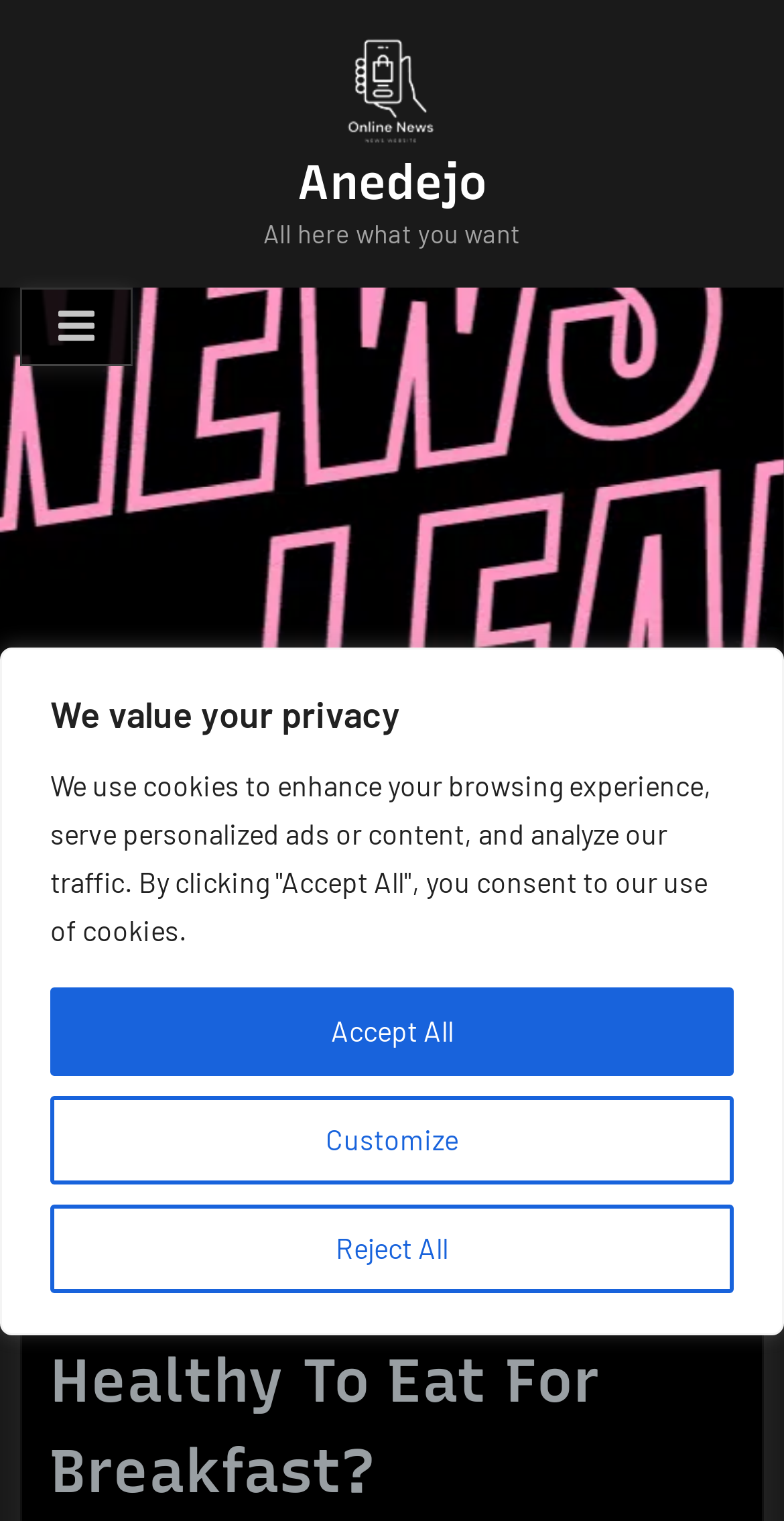How many buttons are there in the cookie consent section?
Please give a detailed answer to the question using the information shown in the image.

The cookie consent section contains three buttons: 'Customize', 'Reject All', and 'Accept All', which can be seen in the top section of the webpage.